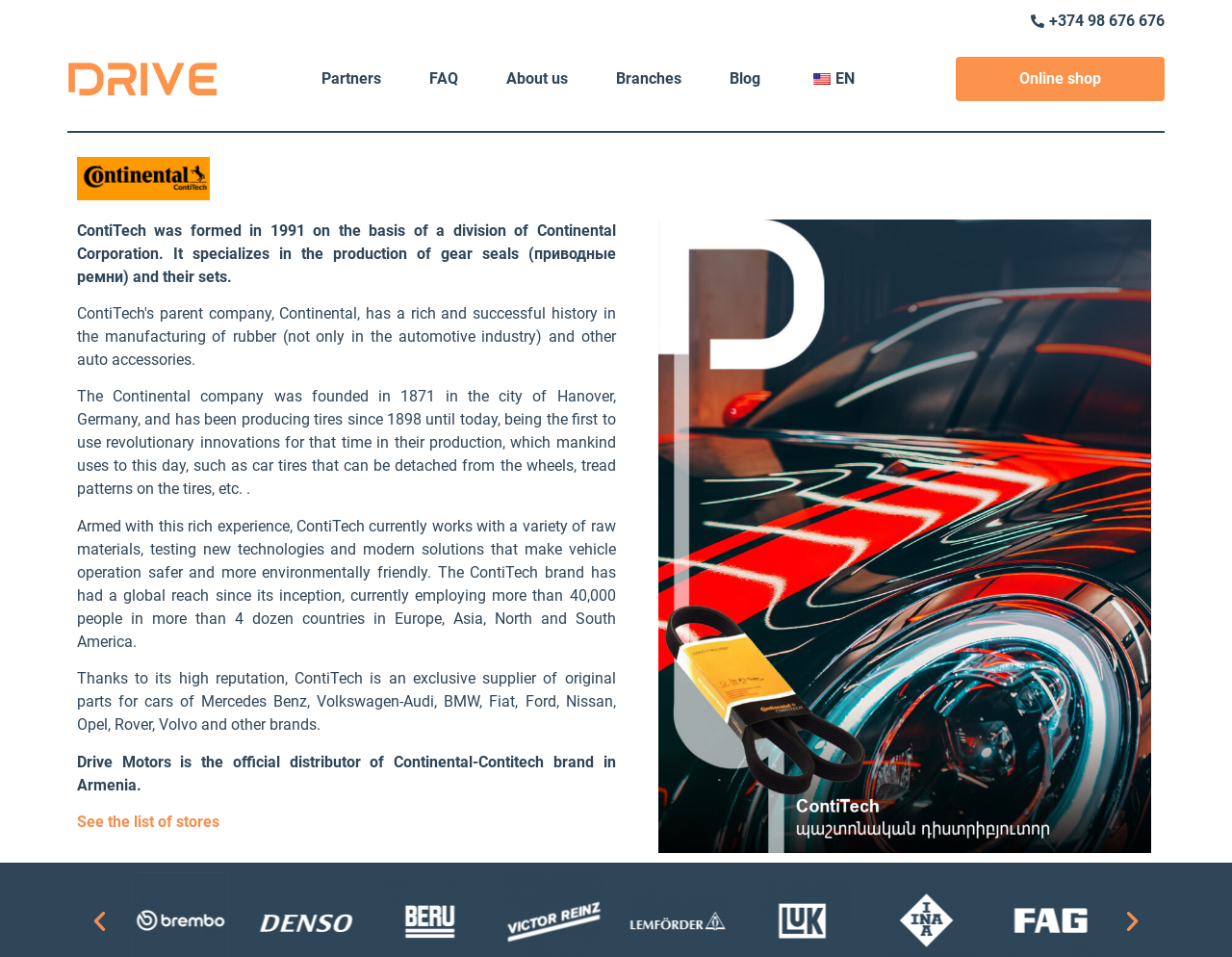Please provide a short answer using a single word or phrase for the question:
How many images are on the webpage?

3